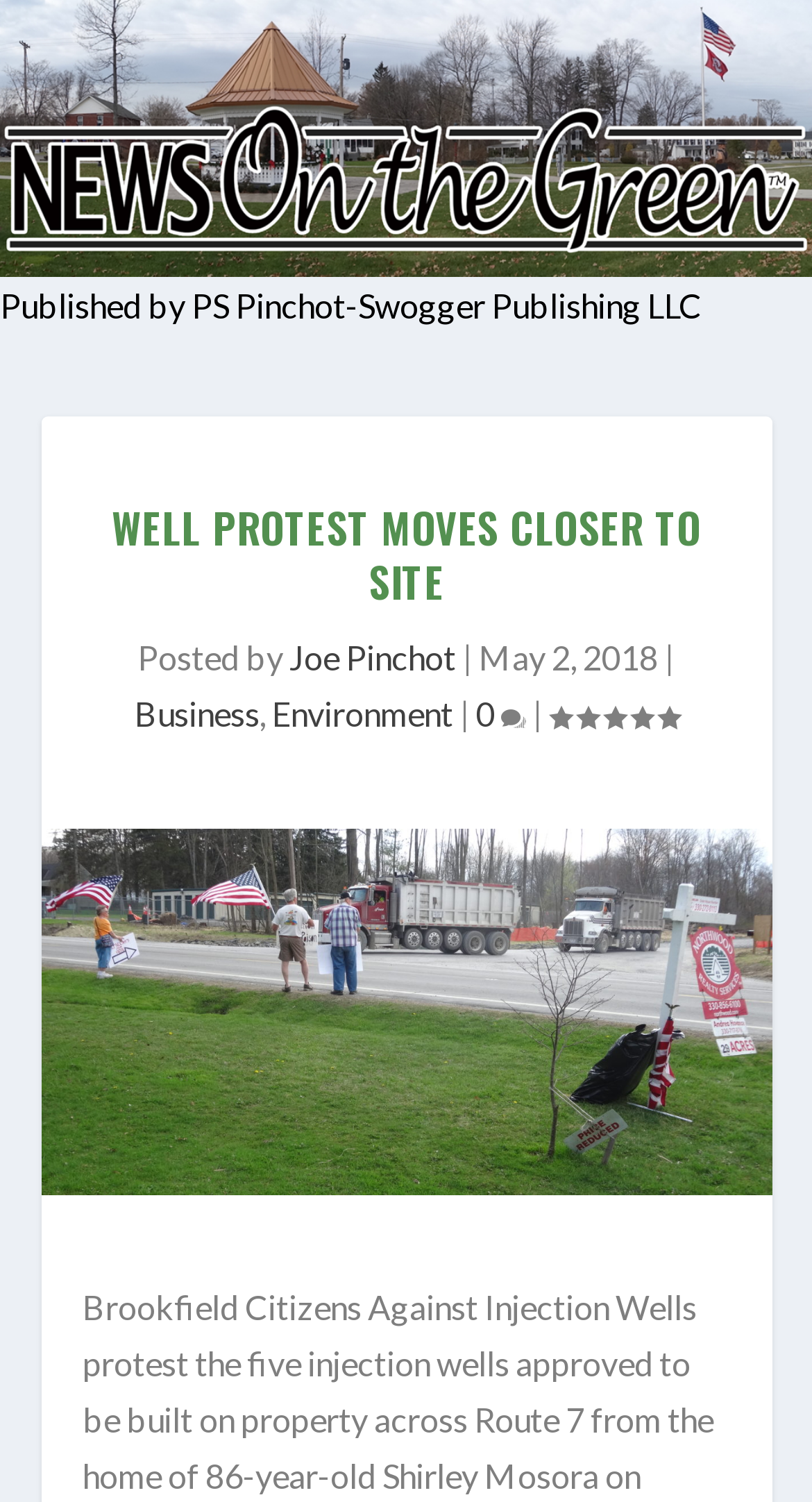Respond with a single word or phrase to the following question: Who is the author of the article?

Joe Pinchot